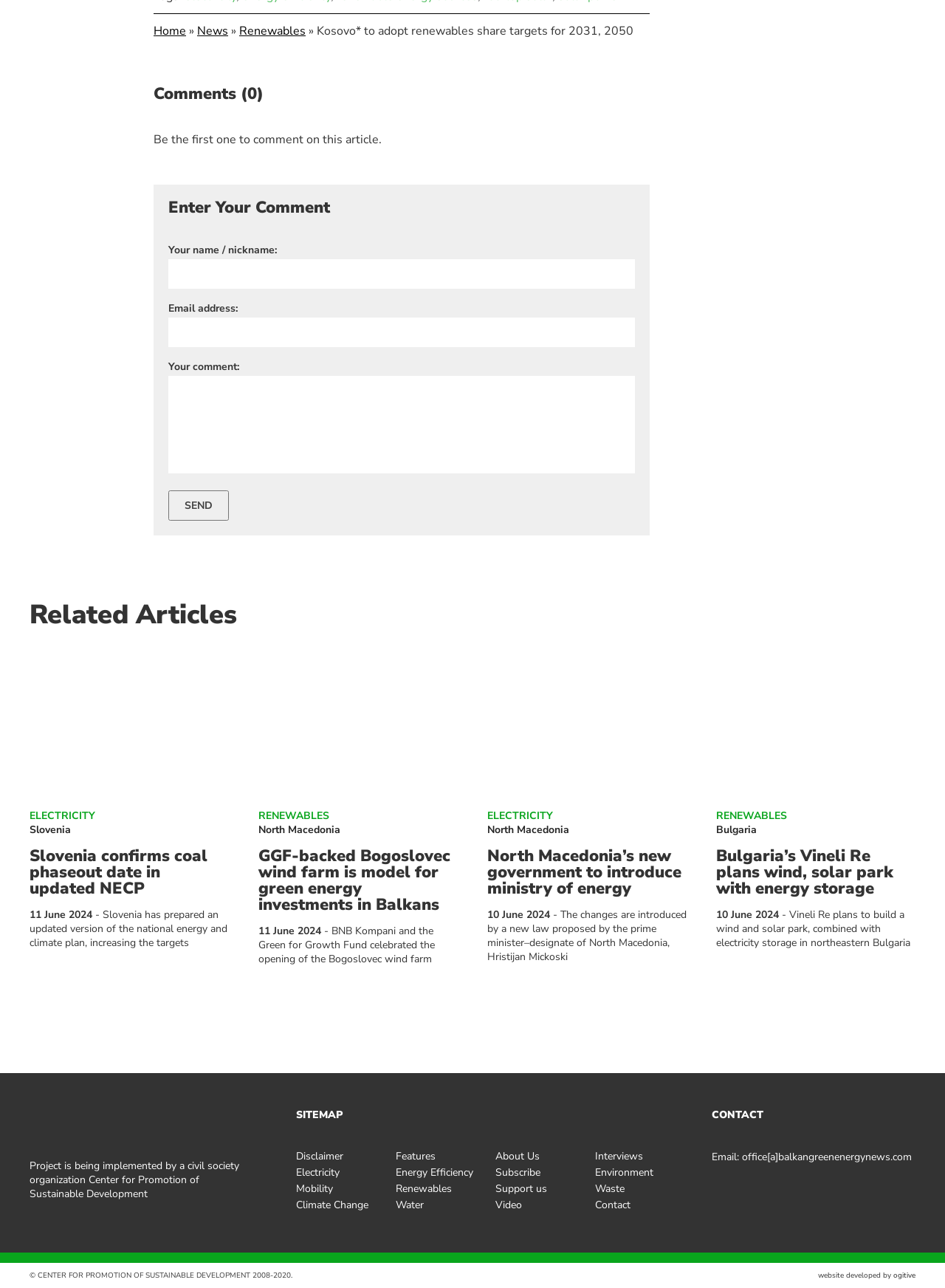What is the topic of the article?
From the screenshot, provide a brief answer in one word or phrase.

Renewables